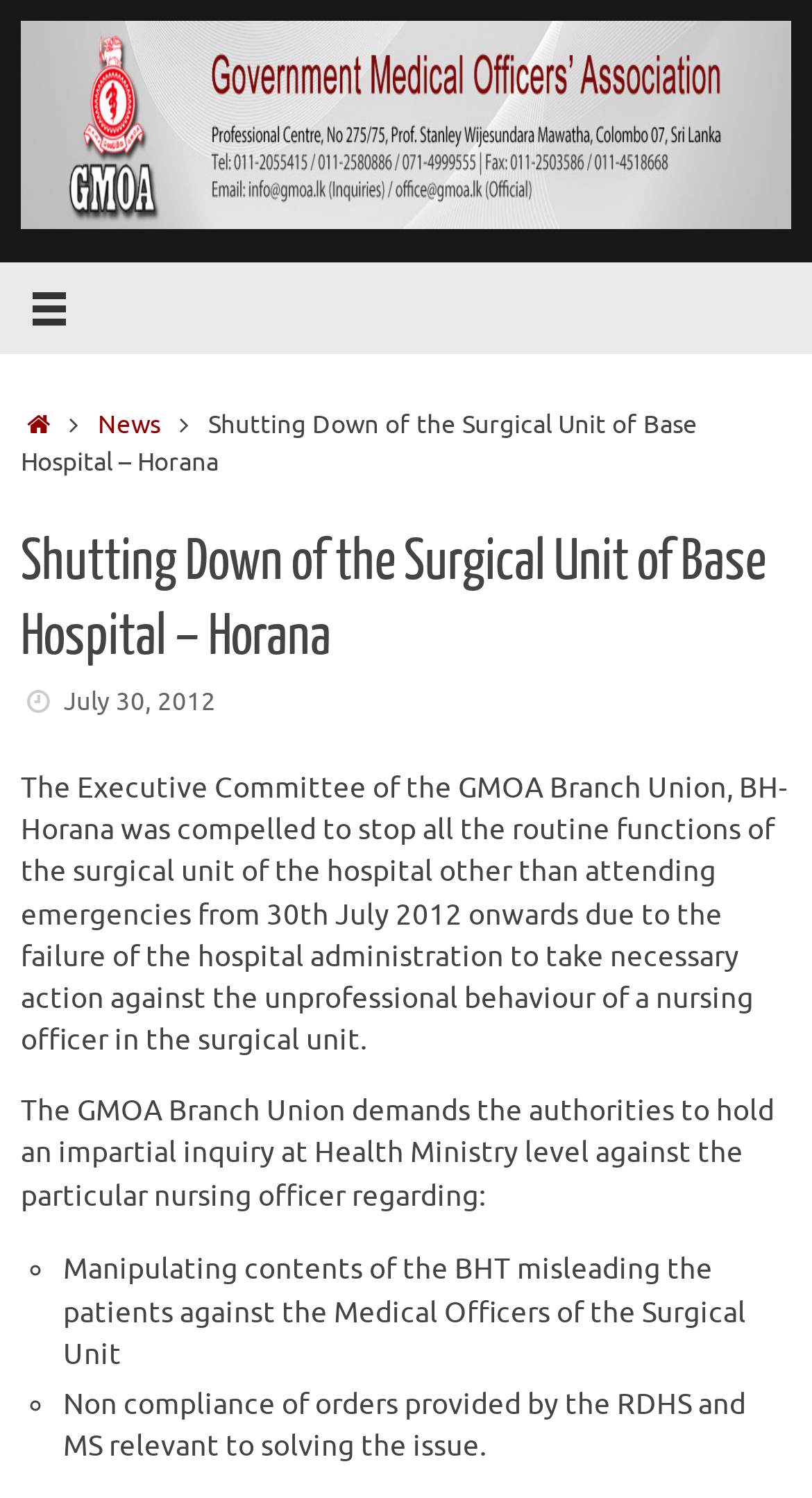What is the date mentioned in the article?
Refer to the image and give a detailed answer to the query.

I found the answer by looking at the link 'July 30, 2012' which is a child element of the time element, indicating that this is the date being referred to in the article.